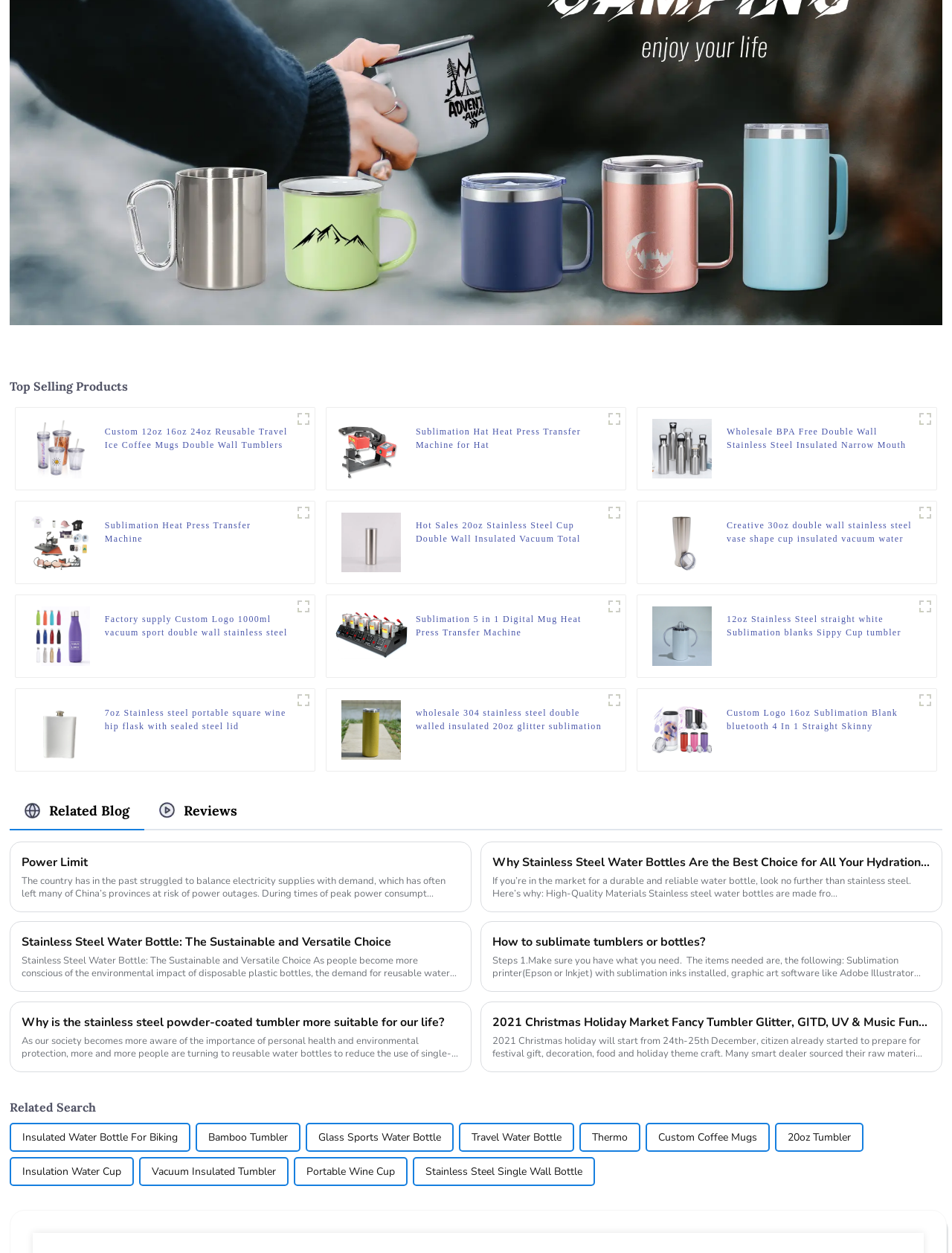Pinpoint the bounding box coordinates of the area that should be clicked to complete the following instruction: "Browse the 'Hot Sales 20oz Stainless Steel Cup Double Wall Insulated Vacuum Total Straight Skinny Tumbler with Lid' product". The coordinates must be given as four float numbers between 0 and 1, i.e., [left, top, right, bottom].

[0.437, 0.414, 0.634, 0.435]